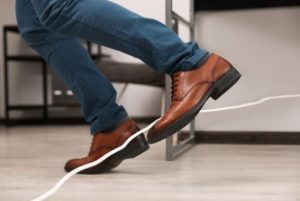Offer an in-depth caption that covers the entire scene depicted in the image.

The image depicts a person in brown dress shoes, taking a step that appears to be caught on a cord on the floor. This moment illustrates the potential hazards associated with slips, trips, and falls, common scenarios that often occur in various environments. The background is blurred, predominantly featuring neutral tones, which helps emphasize the action and the unexpected nature of the trip. This visual serves as a reminder of the importance of maintaining safe surroundings to prevent such accidents, particularly in workplaces and public spaces, where the responsibility for safety lies with business owners and councils. The caption could relate to the context of making a claim for compensation as outlined in a guide focused on slip, trip, or fall incidents.